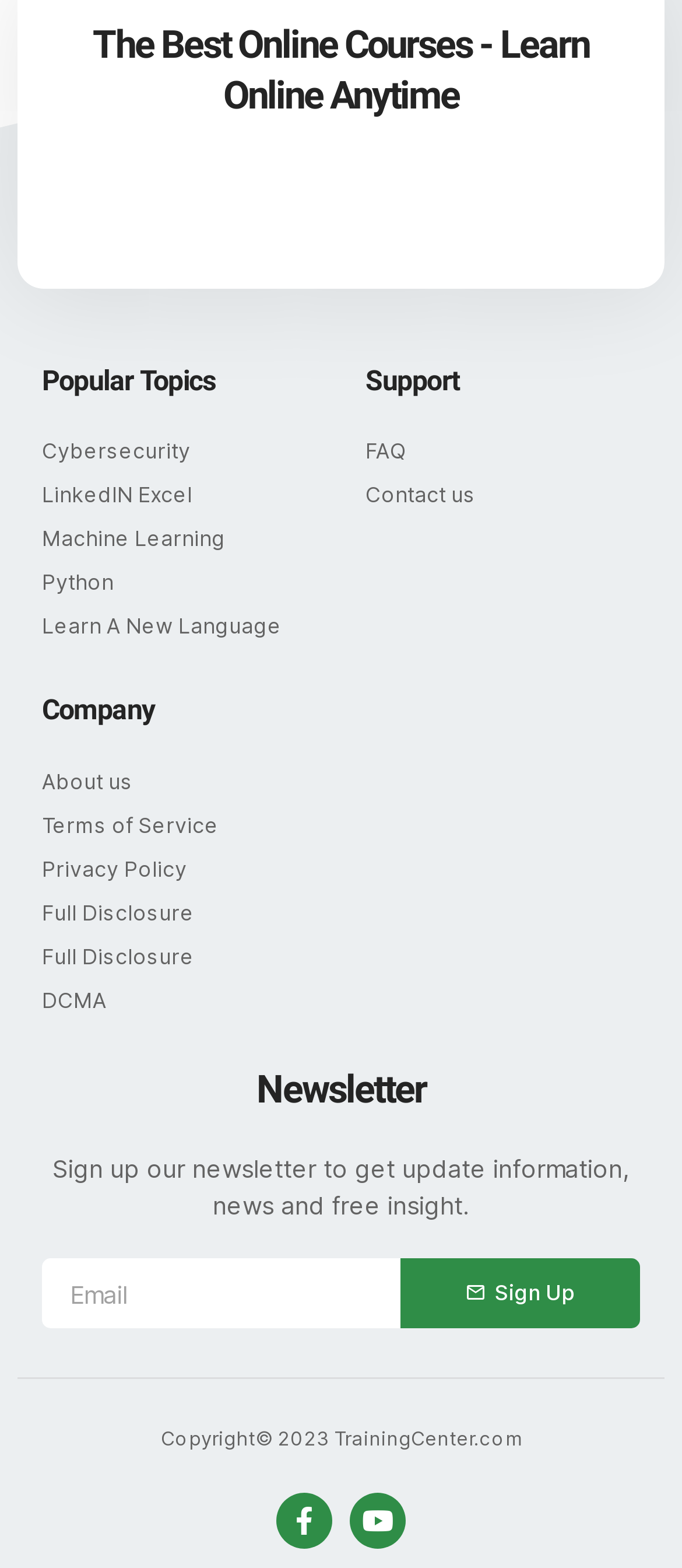Identify the bounding box for the UI element that is described as follows: "Terms of Service".

[0.062, 0.516, 0.938, 0.536]